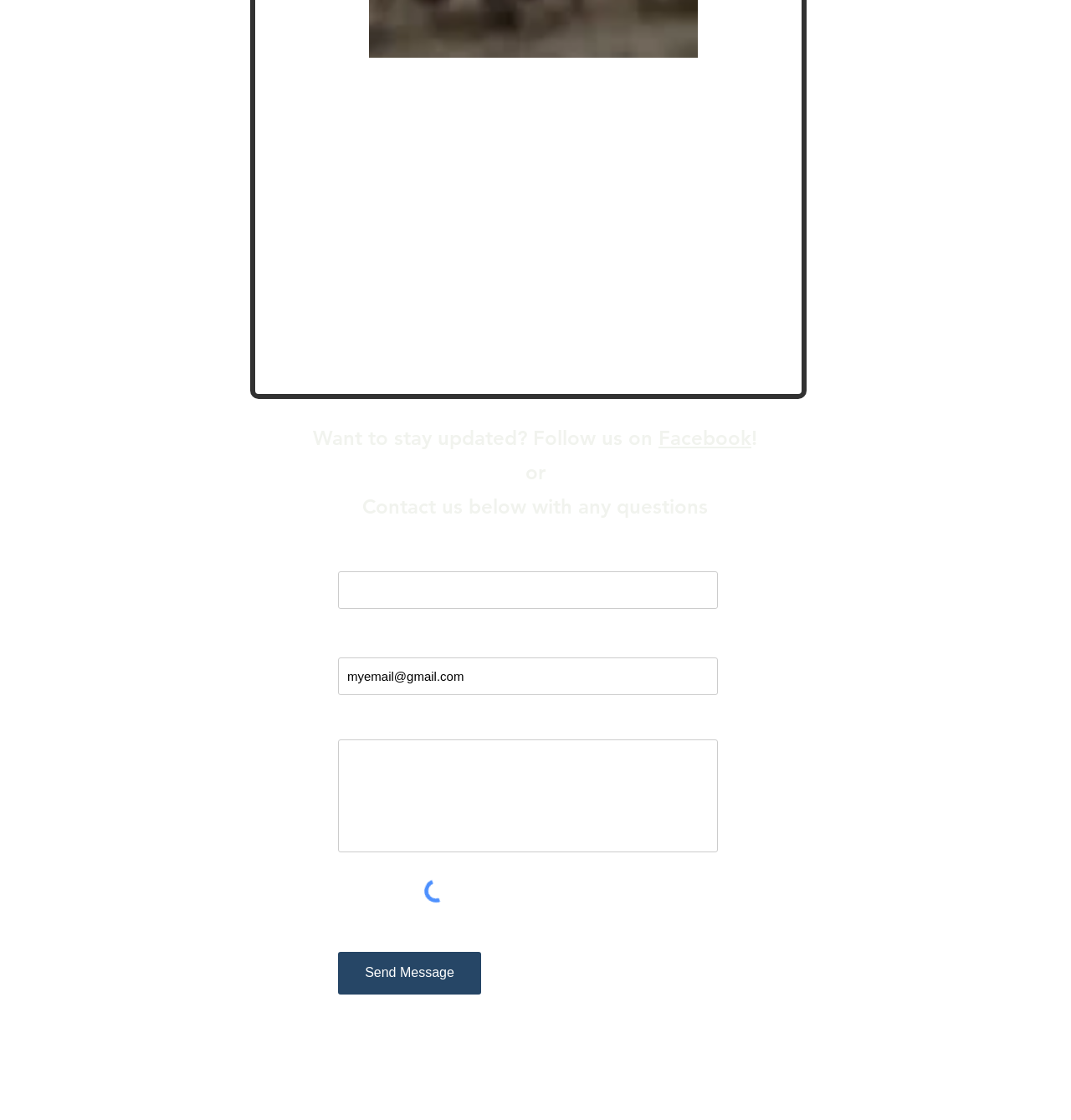Provide your answer to the question using just one word or phrase: How can I stay updated about the organization?

Follow us on Facebook